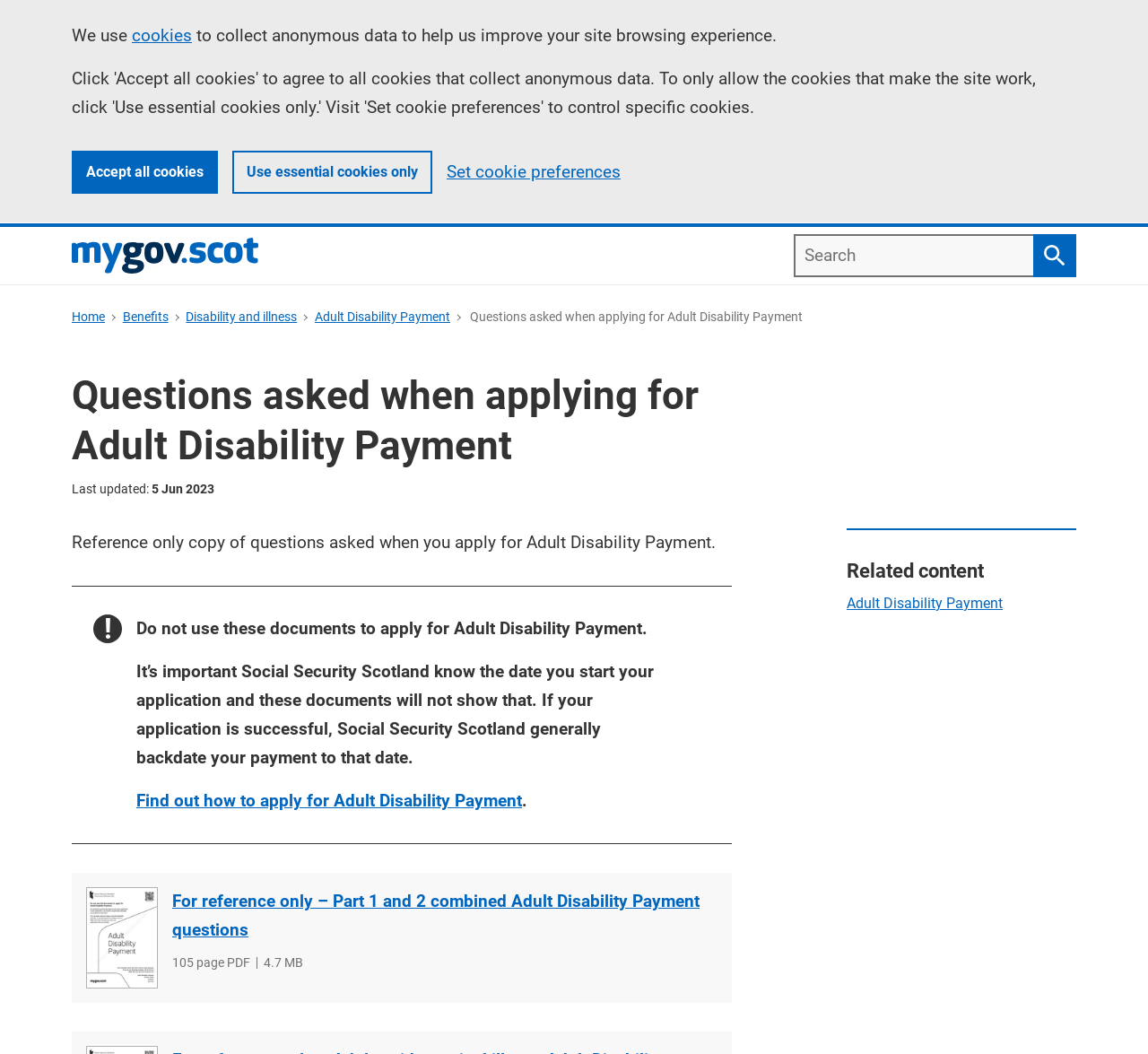Please identify the bounding box coordinates of the area that needs to be clicked to follow this instruction: "Download the Adult Disability Payment questions file".

[0.15, 0.842, 0.625, 0.896]